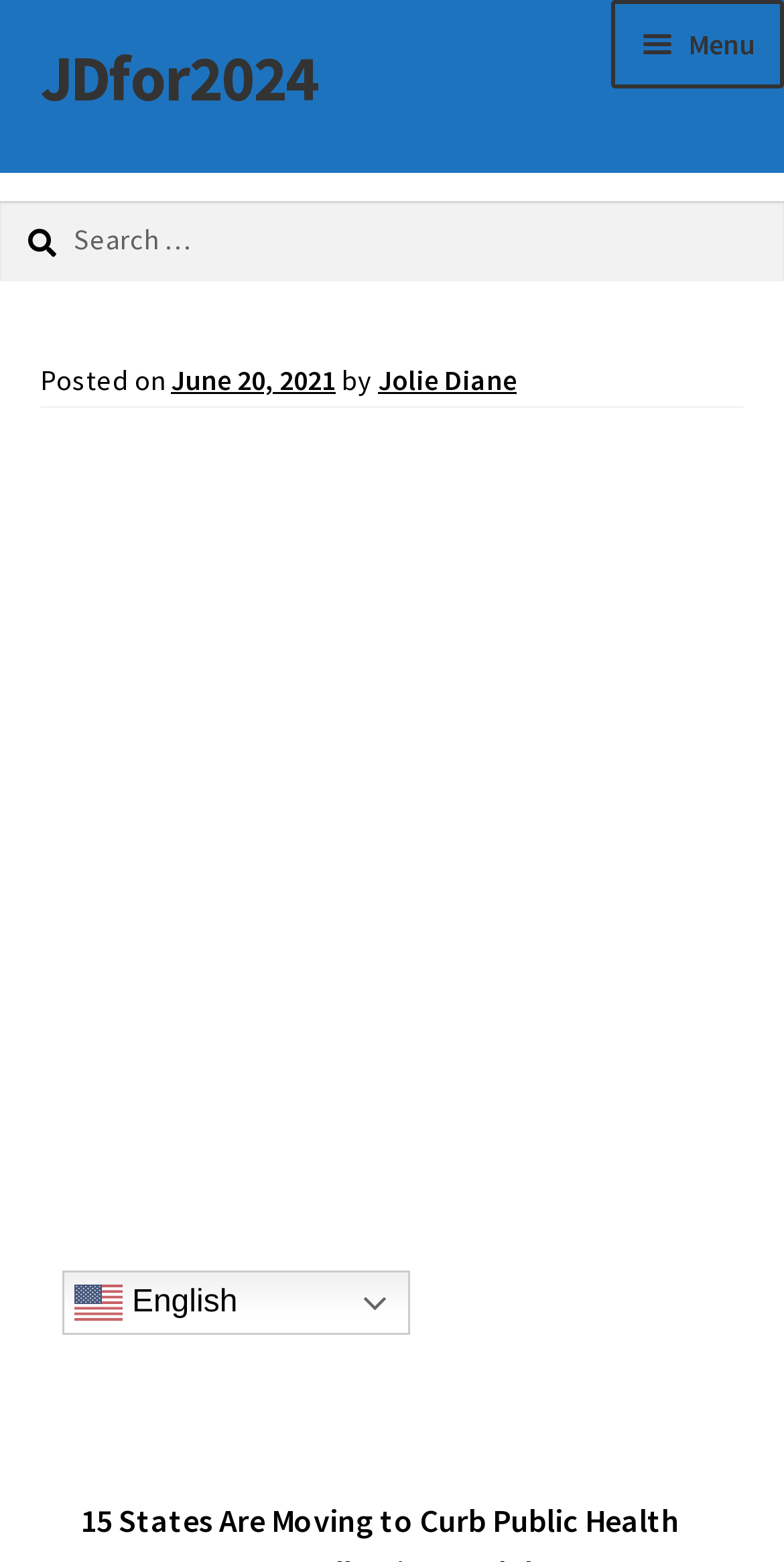Given the webpage screenshot, identify the bounding box of the UI element that matches this description: "alt="Majessa Standard Poodles"".

None